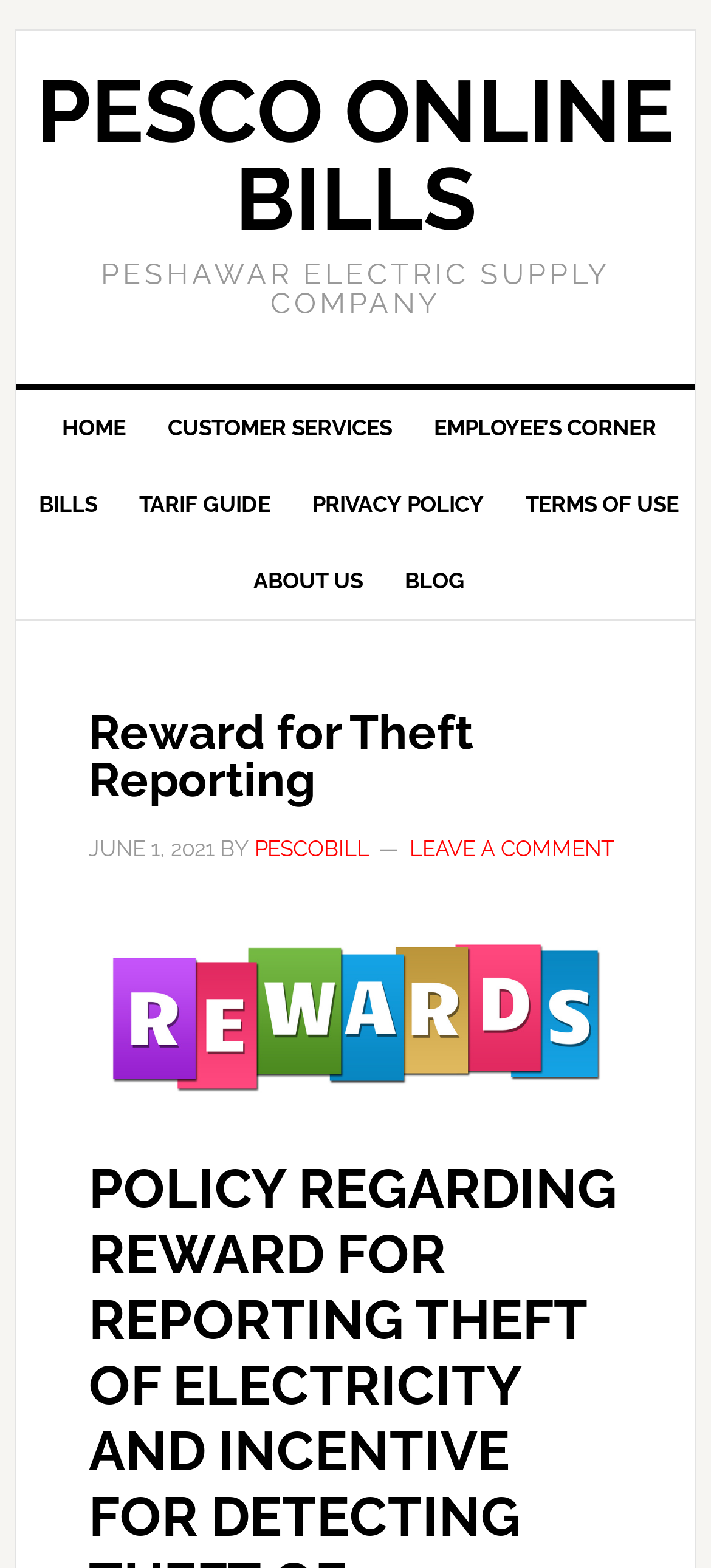Please indicate the bounding box coordinates of the element's region to be clicked to achieve the instruction: "go to home page". Provide the coordinates as four float numbers between 0 and 1, i.e., [left, top, right, bottom].

[0.056, 0.249, 0.208, 0.297]